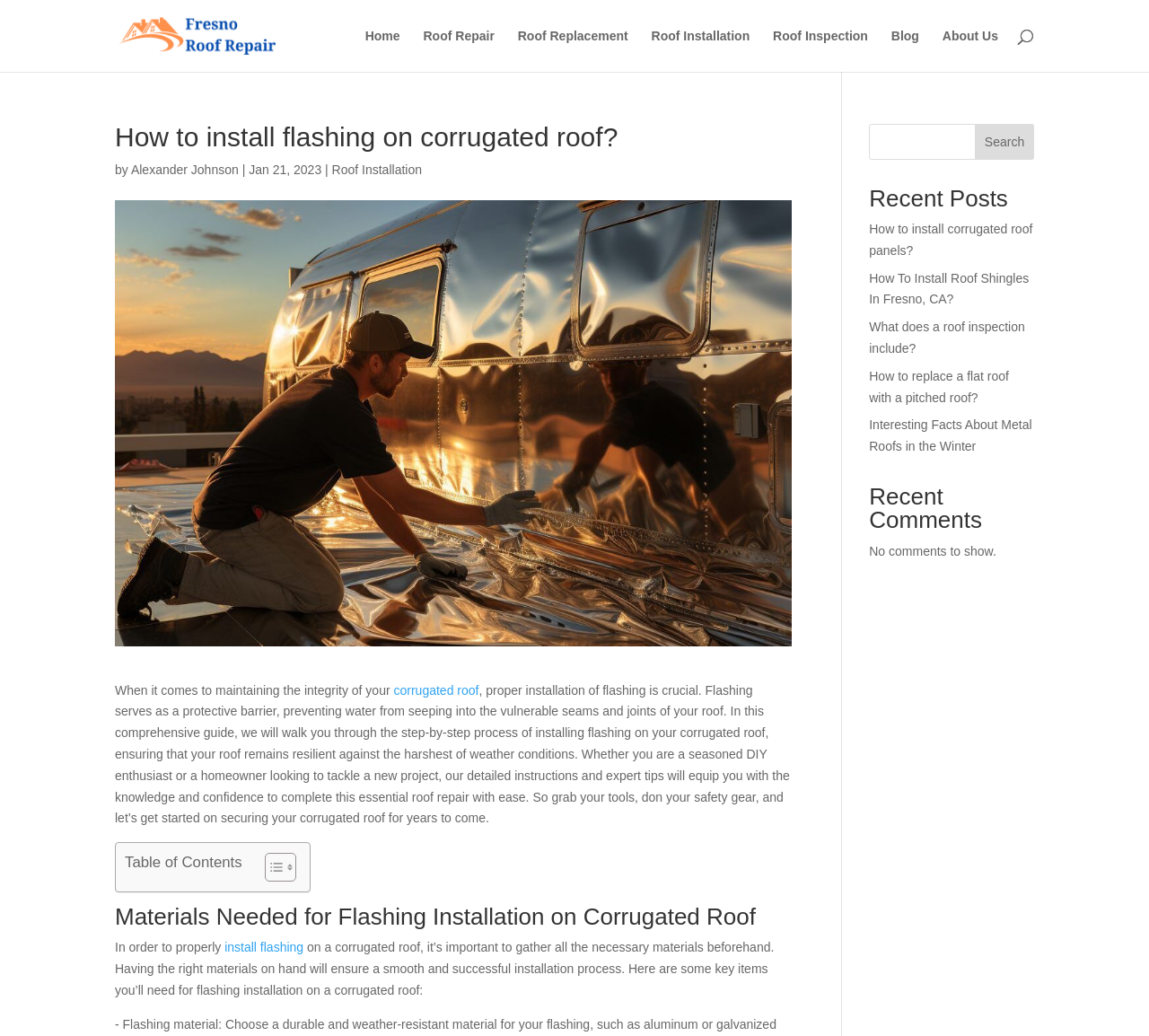Respond to the following question with a brief word or phrase:
What is the purpose of the 'Table of Contents' section?

Easy navigation